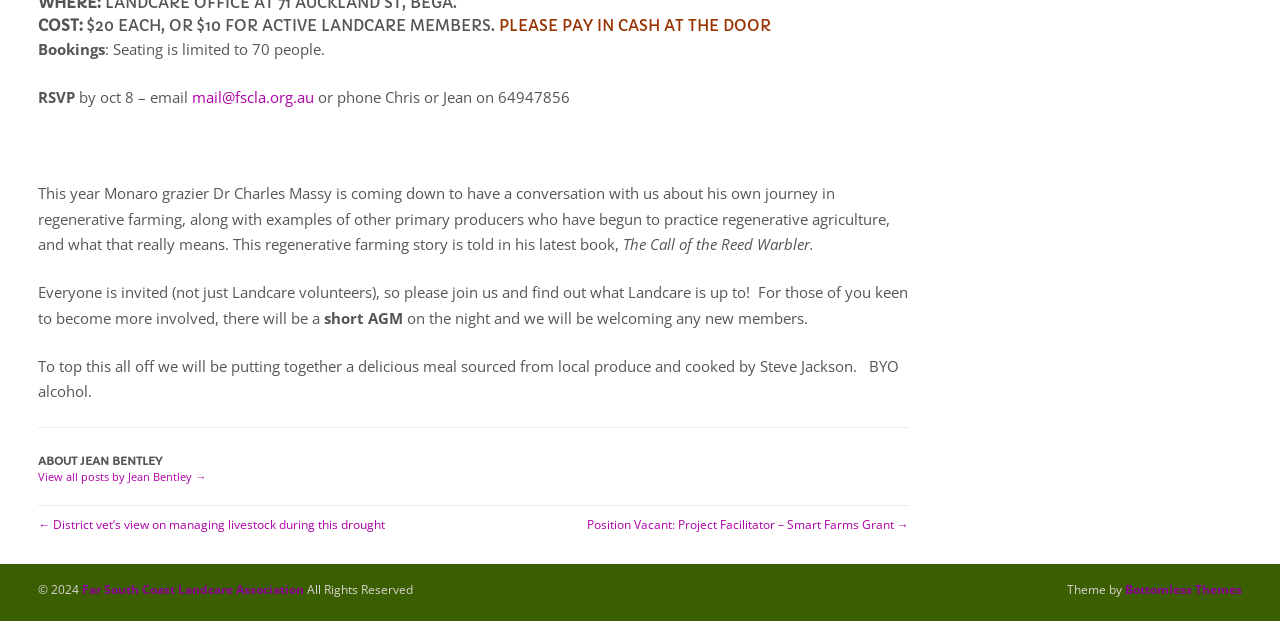Find the UI element described as: "Bottomless Themes" and predict its bounding box coordinates. Ensure the coordinates are four float numbers between 0 and 1, [left, top, right, bottom].

[0.879, 0.908, 0.97, 0.935]